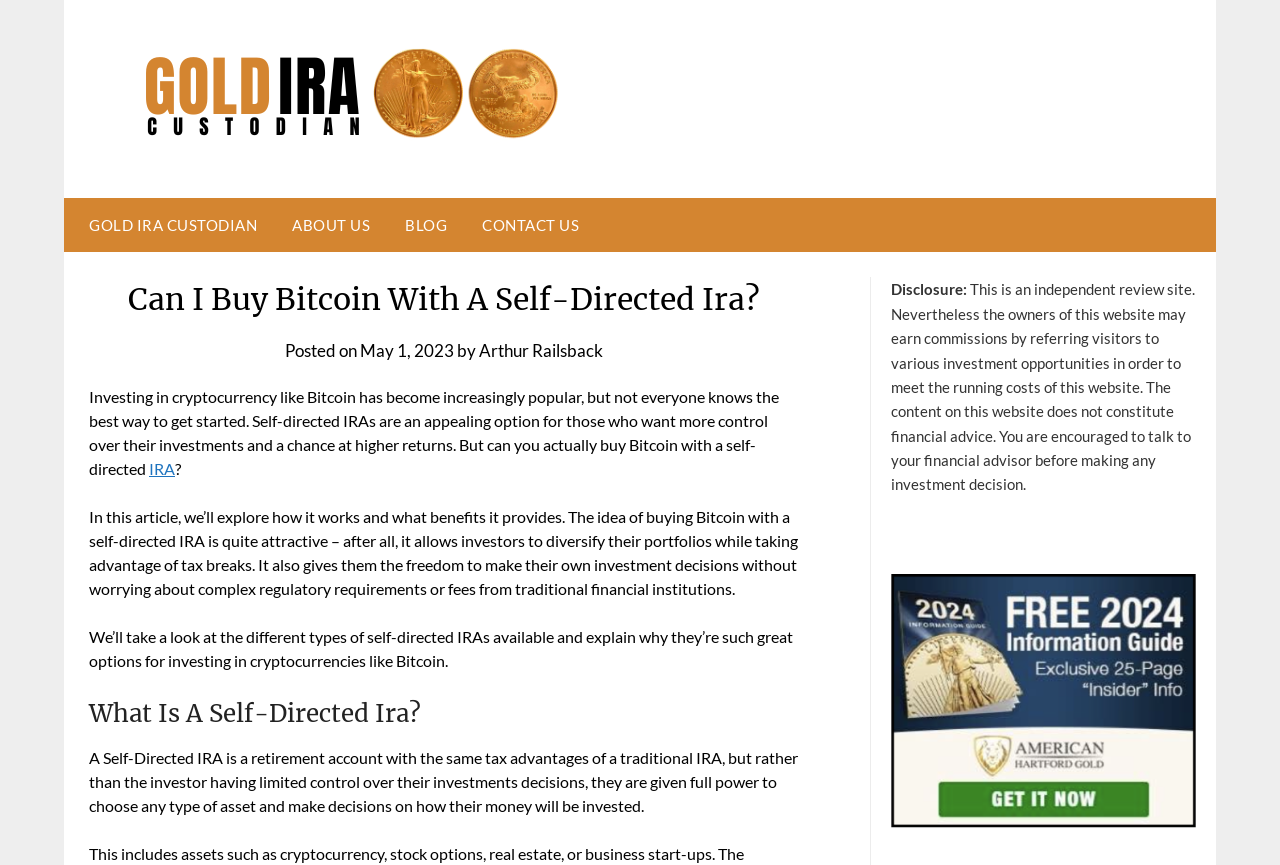What type of account is being discussed?
Look at the image and answer the question using a single word or phrase.

Self-Directed IRA